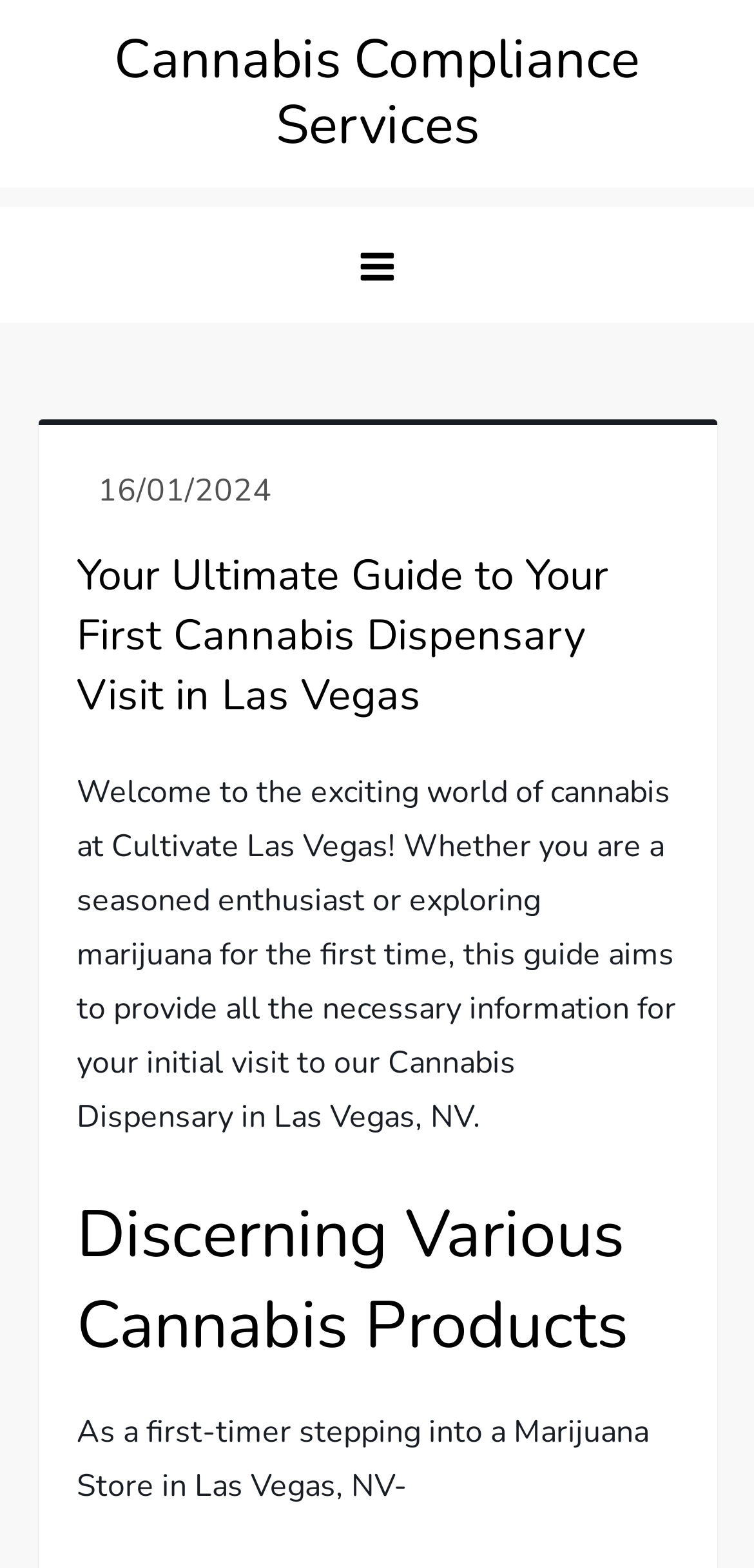What is the purpose of this guide?
Based on the screenshot, give a detailed explanation to answer the question.

The purpose of this guide can be inferred from the StaticText element with the text '...this guide aims to provide all the necessary information for your initial visit to our Cannabis Dispensary in Las Vegas, NV.' which explains the objective of the guide.